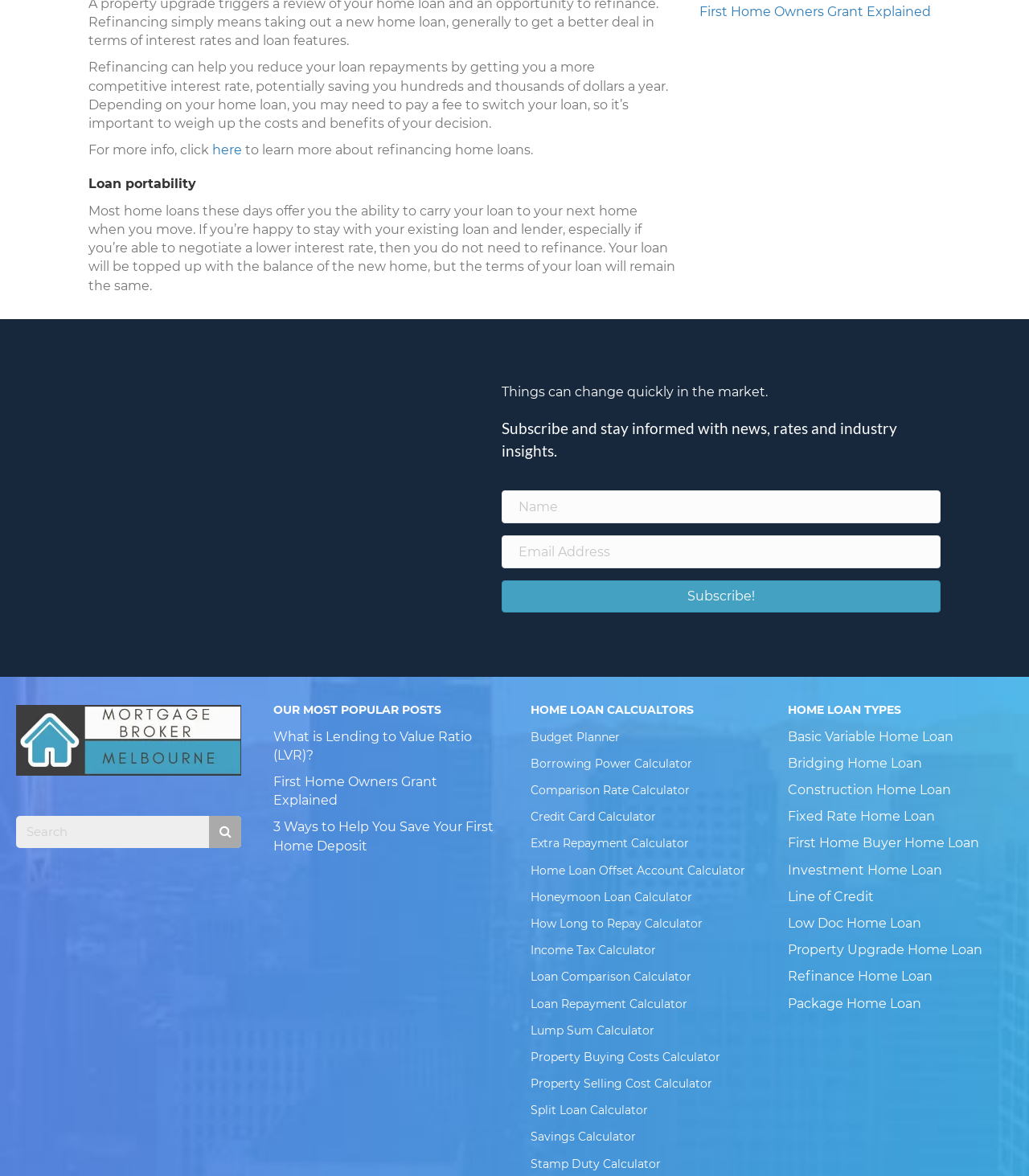Determine the bounding box coordinates of the area to click in order to meet this instruction: "Subscribe to news, rates and industry insights.".

[0.488, 0.509, 0.914, 0.537]